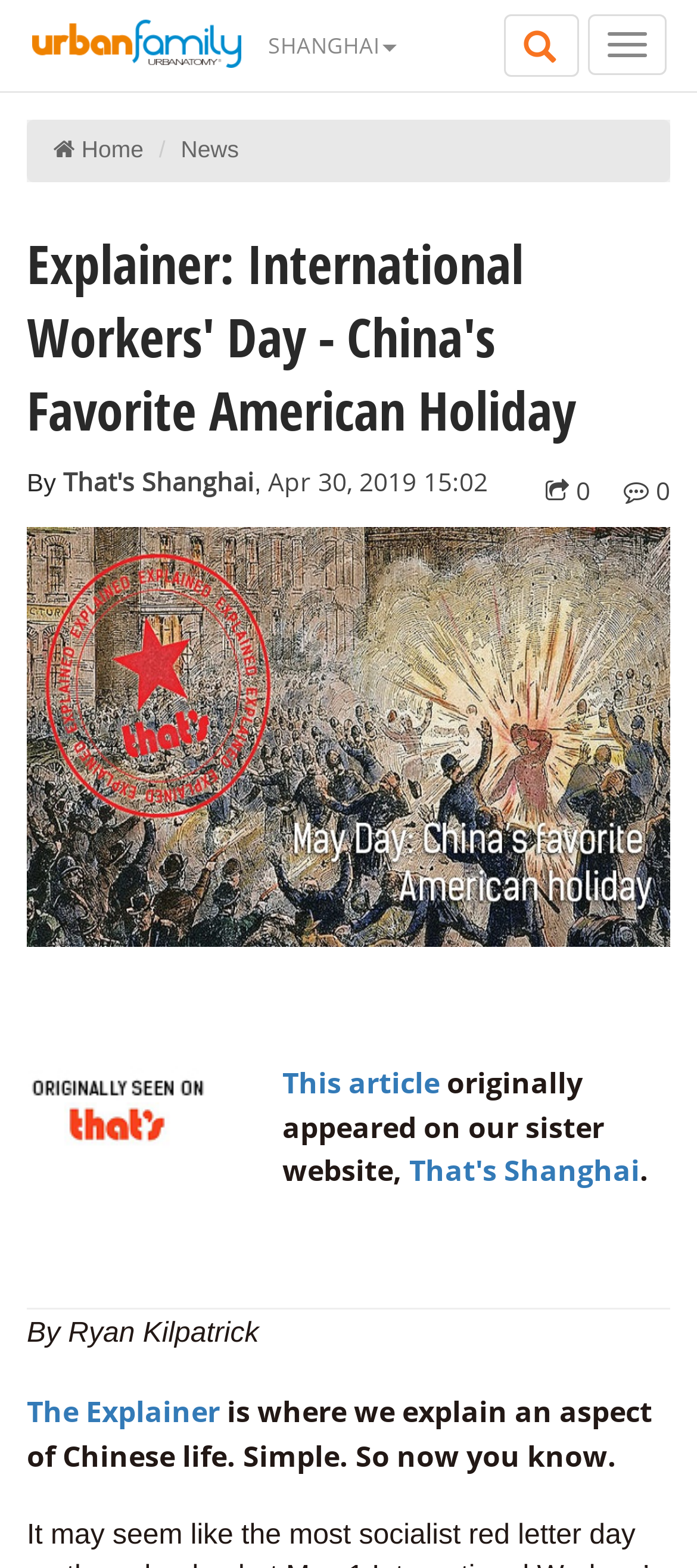Can you specify the bounding box coordinates for the region that should be clicked to fulfill this instruction: "Read the article".

[0.038, 0.144, 0.962, 0.284]